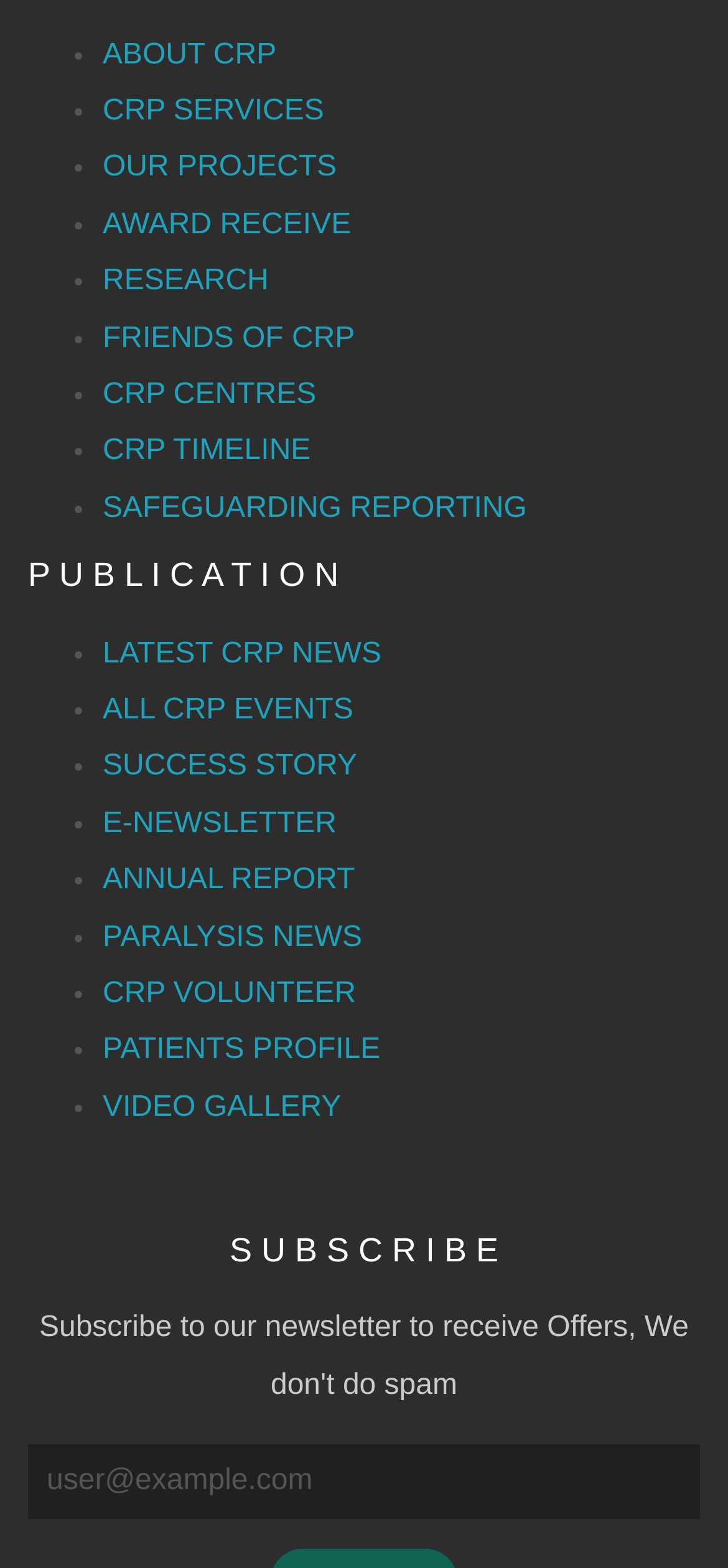How many links are there in the list?
Give a comprehensive and detailed explanation for the question.

There are 20 links in the list, each preceded by a list marker '•'. The links are arranged vertically and have varying bounding box coordinates. They are likely navigation links to different pages or sections of the CRP website.